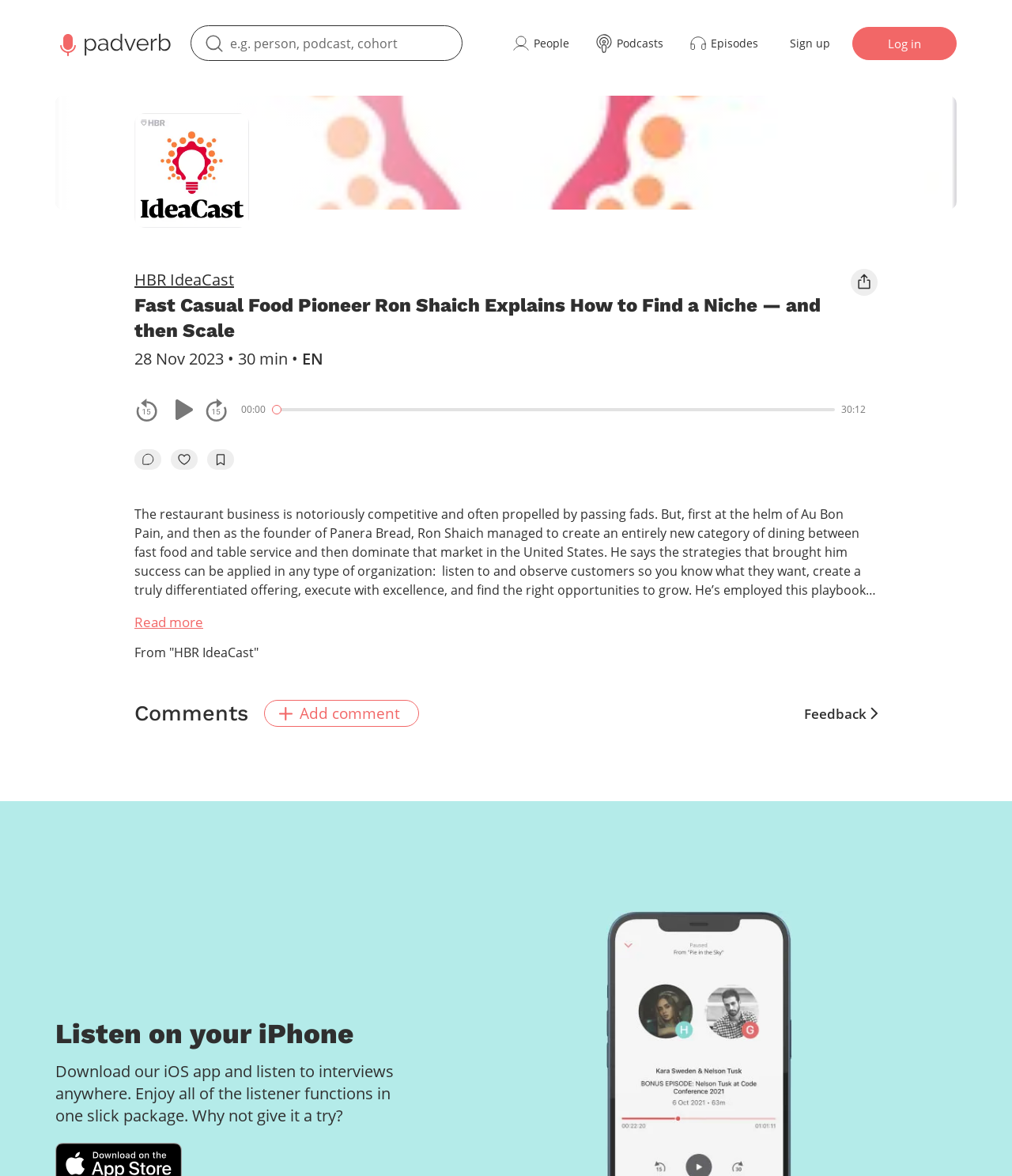Please look at the image and answer the question with a detailed explanation: What is the name of the company founded by Ron Shaich?

I found the answer by reading the StaticText 'The restaurant business is notoriously competitive and often propelled by passing fads. ... But, first at the helm of Au Bon Pain, and then as the founder of Panera Bread, Ron Shaich managed to create an entirely new category of dining between fast food and table service and then dominate that market in the United States.' which is located below the heading 'Fast Casual Food Pioneer Ron Shaich Explains How to Find a Niche — and then Scale'.